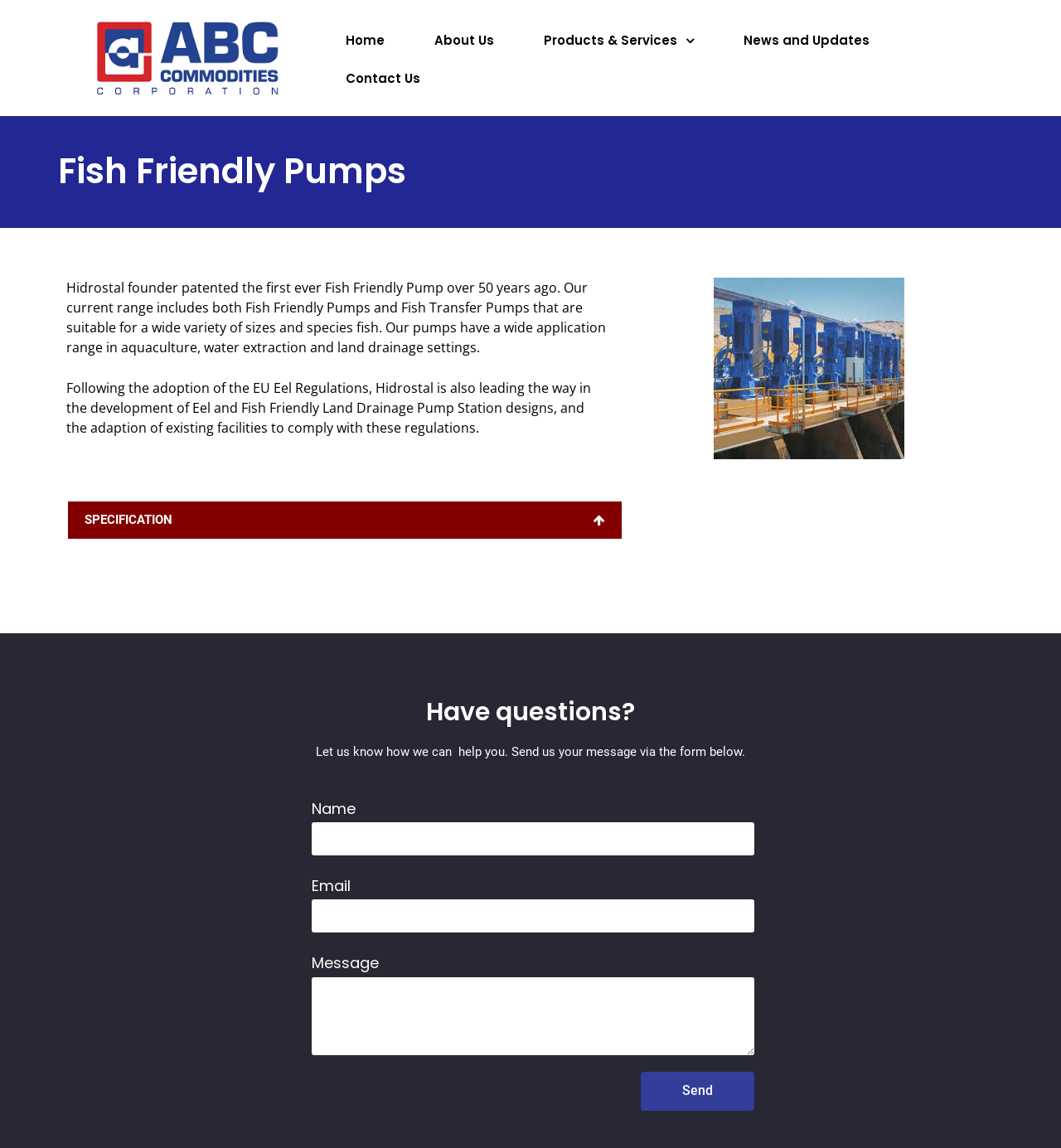Identify the bounding box of the HTML element described as: "Contact Us".

[0.306, 0.052, 0.416, 0.085]